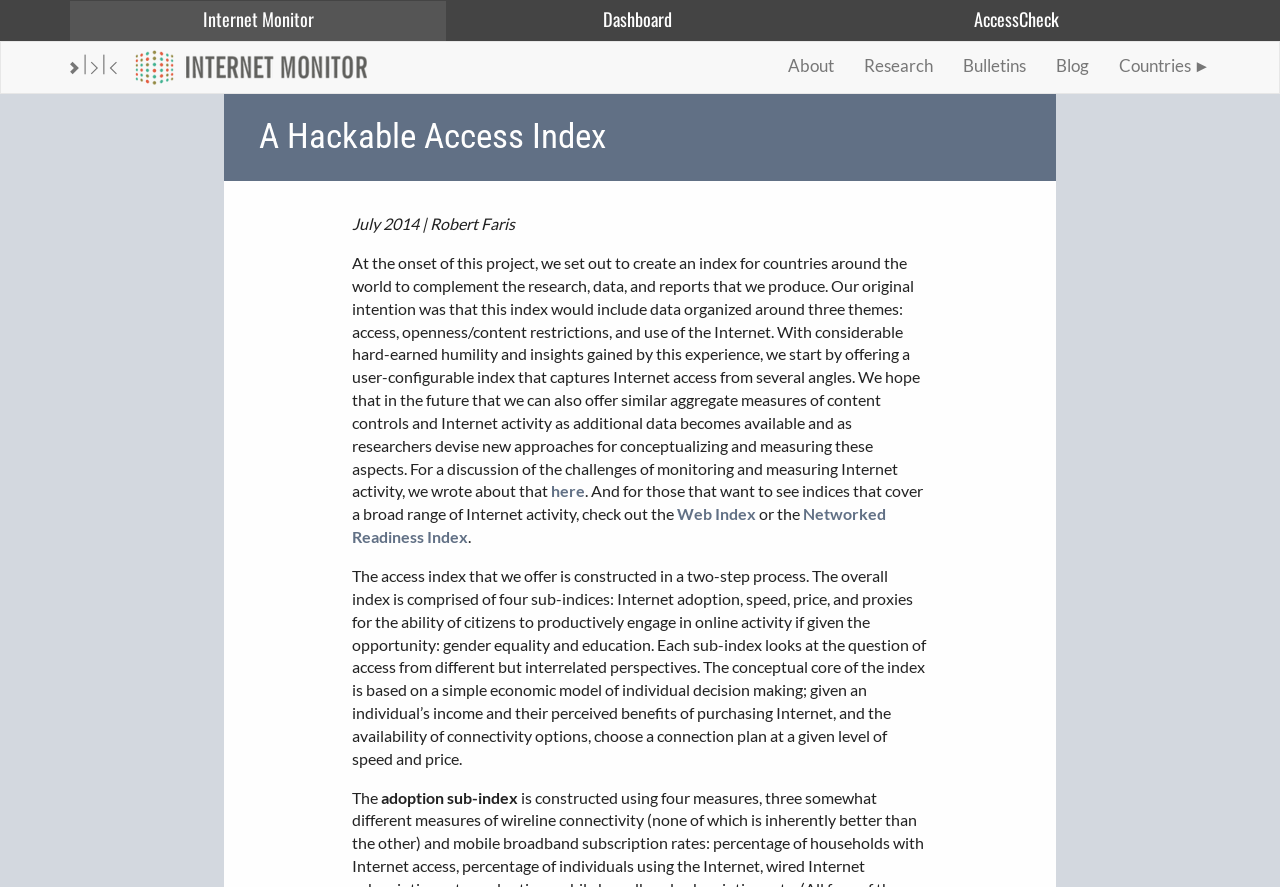Answer the question using only a single word or phrase: 
What is the purpose of the access index?

to measure Internet access